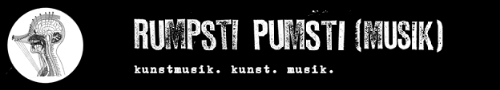Provide a comprehensive description of the image.

The image features the title "Rumpsti Pumsti (Musik)" displayed prominently, accompanied by the phrase "kunstmusik. kunst. musik." Below the title, a distinctive black-and-white graphic of a stylized head can be seen, suggesting a creative or artistic theme. This visual composition reflects a blend of contemporary and avant-garde aesthetics, representative of the work associated with David Jackman's album "Sekihi Oidori." The overall design captures the essence of experimental music, inviting viewers into a world of innovative sound exploration.